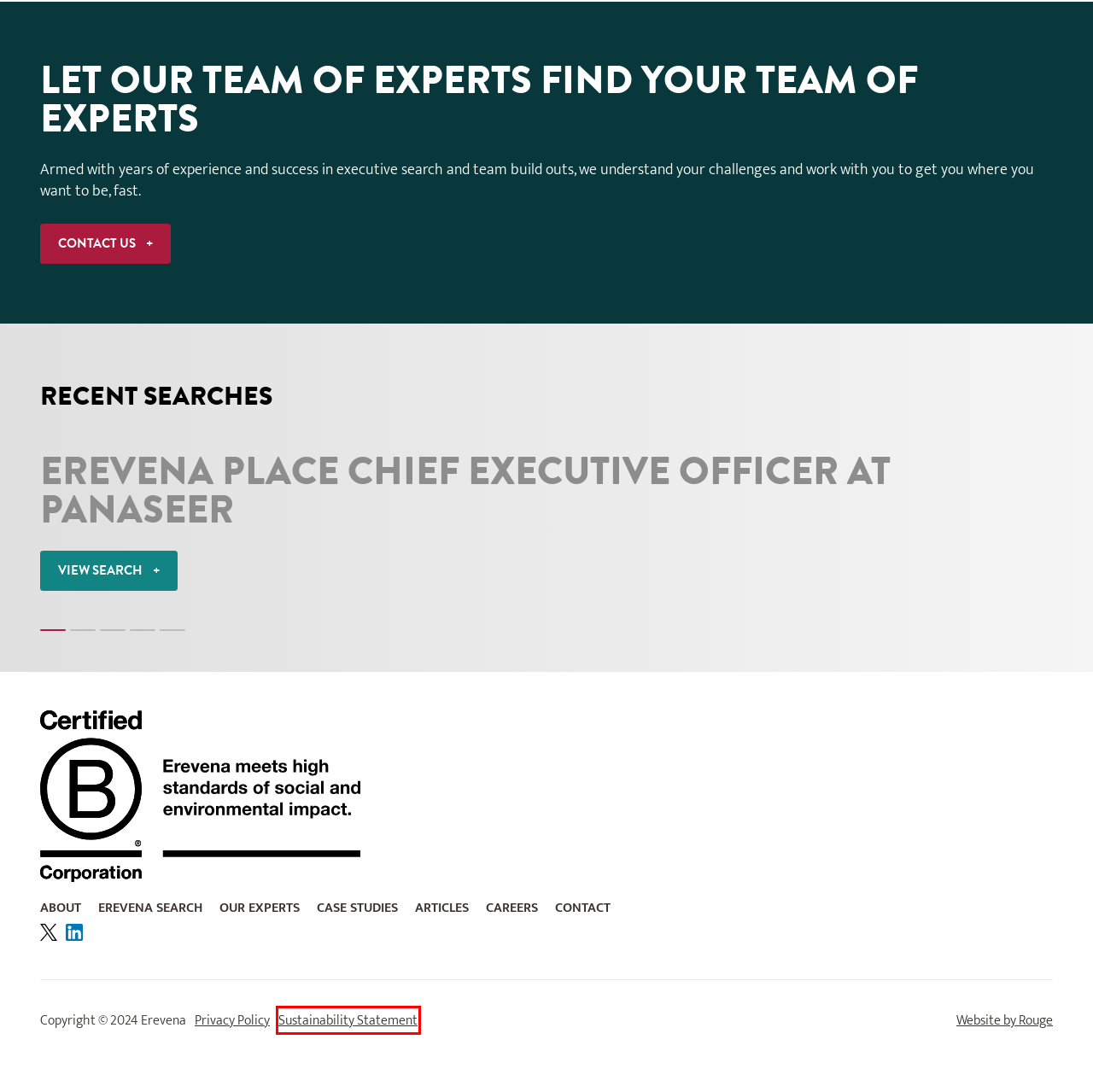You’re provided with a screenshot of a webpage that has a red bounding box around an element. Choose the best matching webpage description for the new page after clicking the element in the red box. The options are:
A. Erevena Privacy and Cookie Policies - Erevena
B. Contact us - Erevena
C. Web Design Agency ¬ Rouge Media - B2B Website Designers
D. Sustainability Statement - Erevena
E. Work for us - Erevena
F. About us - Erevena
G. Articles - Erevena
H. Erevena place GM EMEA for Asana - Erevena

D